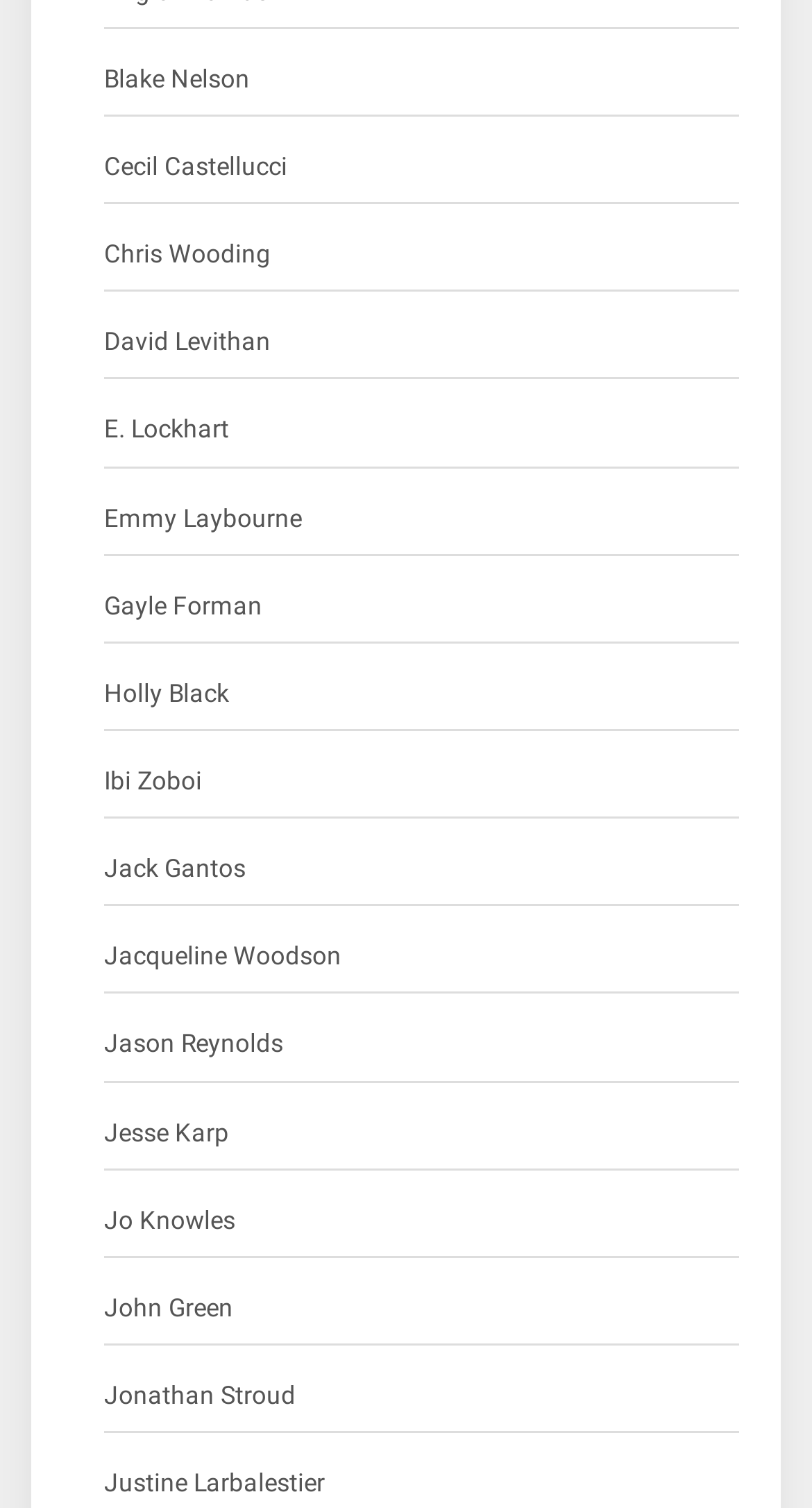Find the bounding box coordinates of the element I should click to carry out the following instruction: "Check out Jason Reynolds' page".

[0.128, 0.679, 0.349, 0.708]